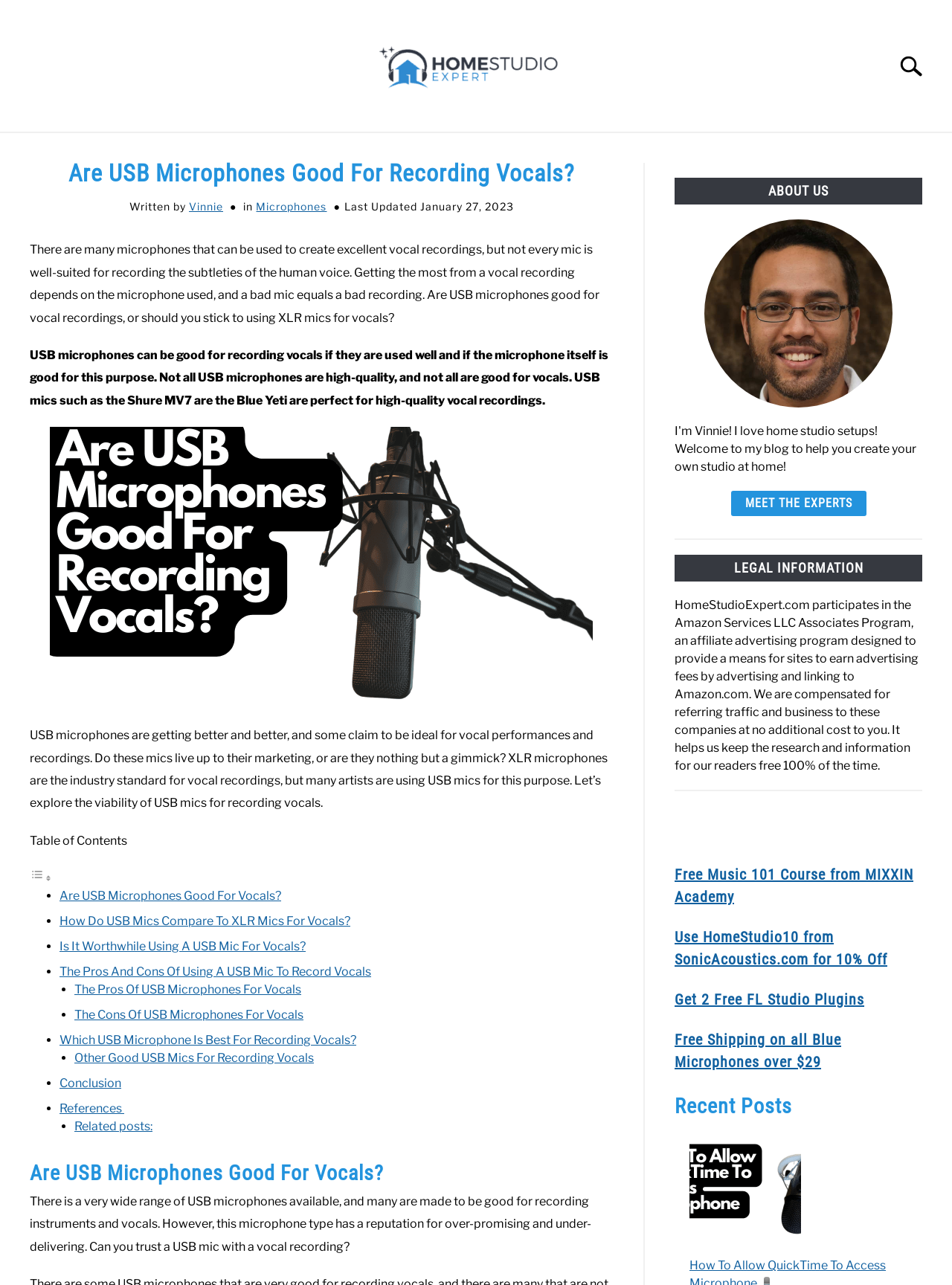Can you provide the bounding box coordinates for the element that should be clicked to implement the instruction: "Meet the experts"?

[0.768, 0.382, 0.91, 0.402]